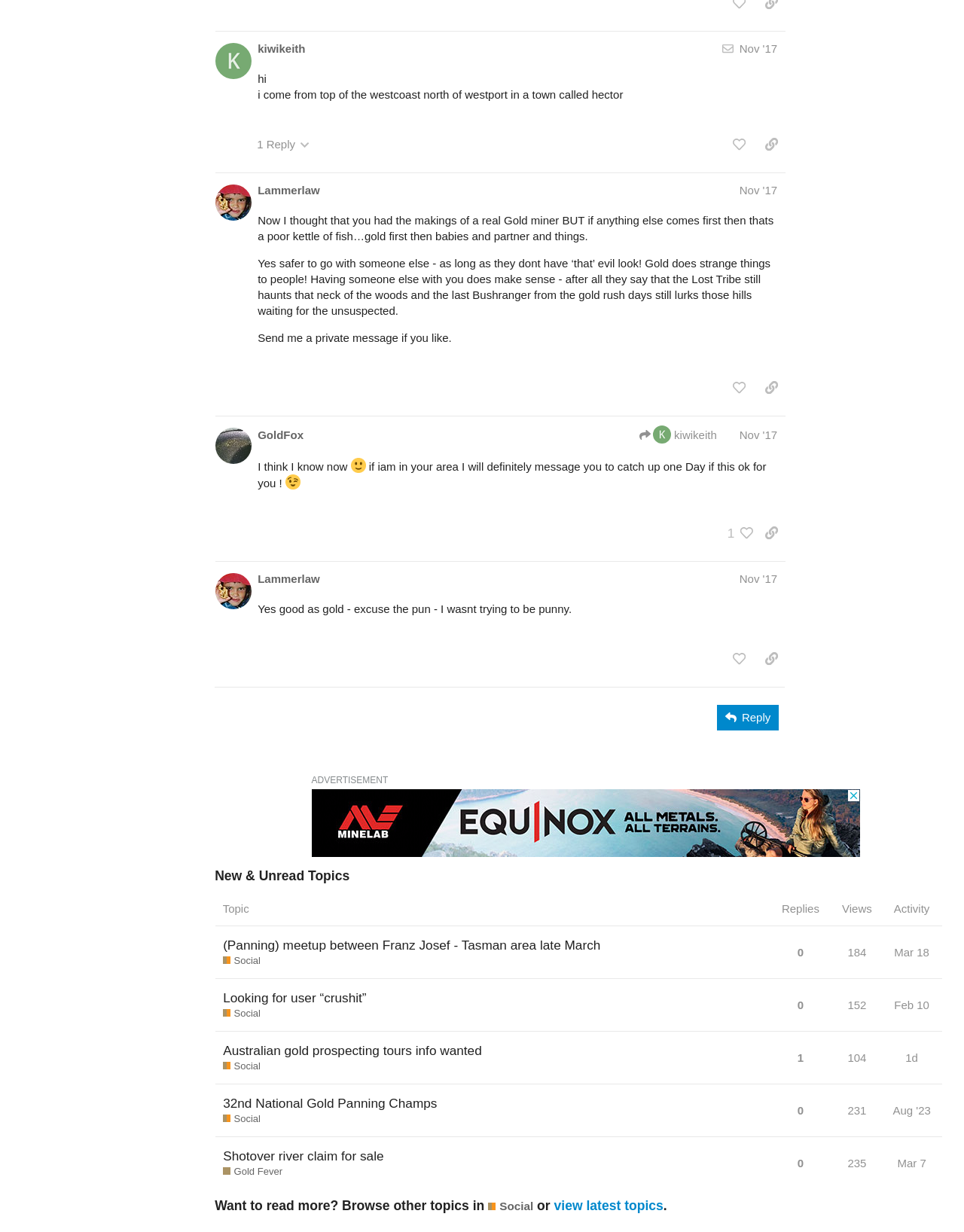Provide a brief response using a word or short phrase to this question:
How many posts are displayed on this page?

9